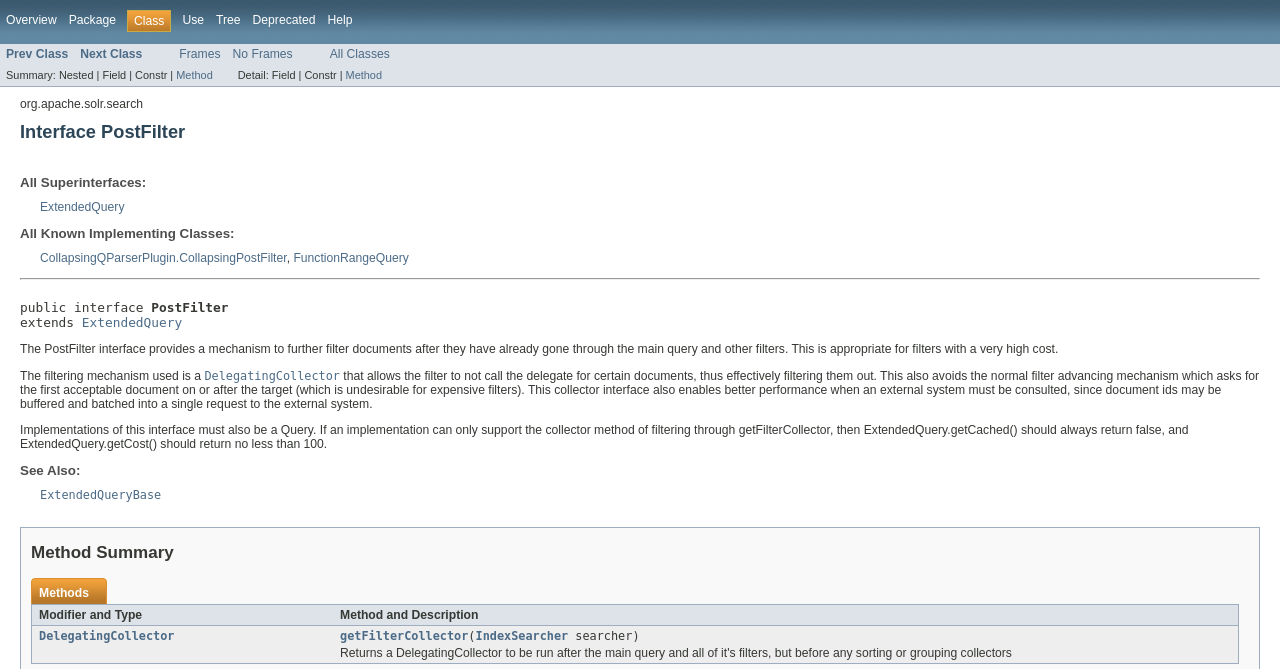Can you pinpoint the bounding box coordinates for the clickable element required for this instruction: "View Method"? The coordinates should be four float numbers between 0 and 1, i.e., [left, top, right, bottom].

[0.138, 0.103, 0.166, 0.121]